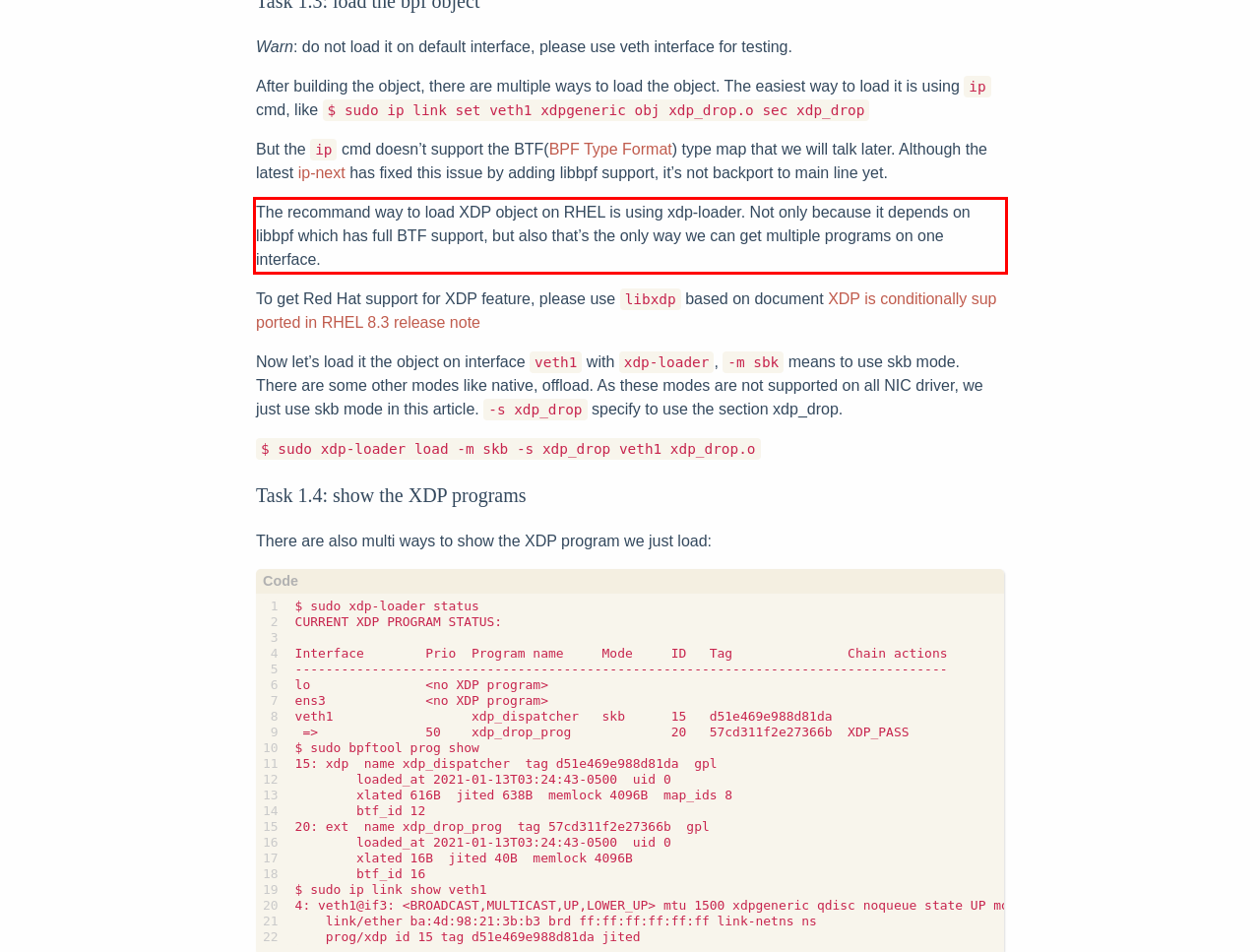Analyze the webpage screenshot and use OCR to recognize the text content in the red bounding box.

The recommand way to load XDP object on RHEL is using xdp-loader. Not only because it depends on libbpf which has full BTF support, but also that’s the only way we can get multiple programs on one interface.